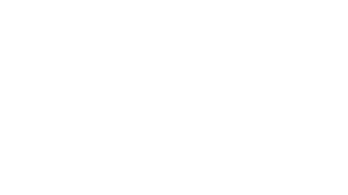Where is the company's service area?
Using the image provided, answer with just one word or phrase.

Montreal